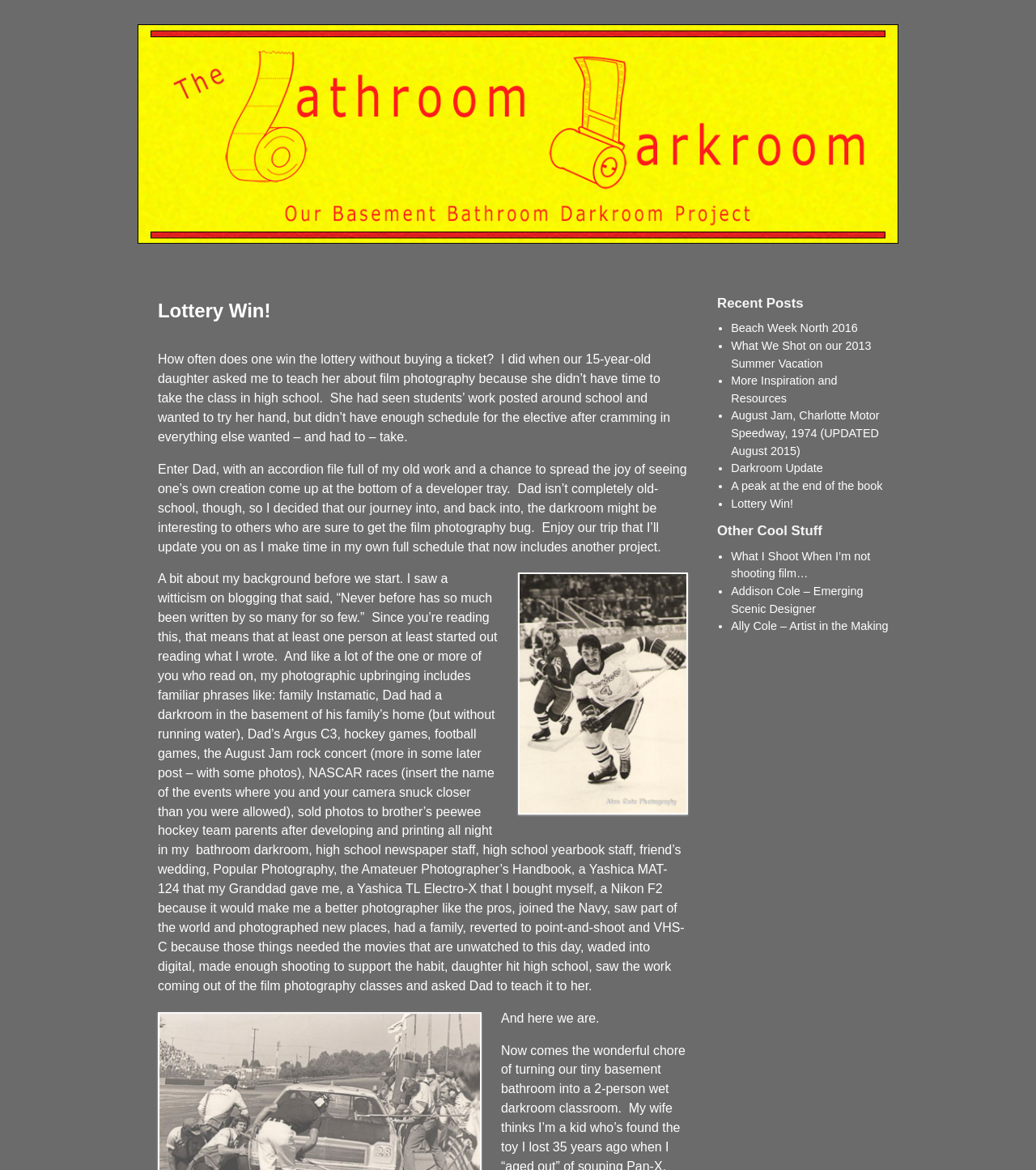Pinpoint the bounding box coordinates of the element to be clicked to execute the instruction: "Check out the link to Addison Cole – Emerging Scenic Designer".

[0.706, 0.5, 0.833, 0.526]